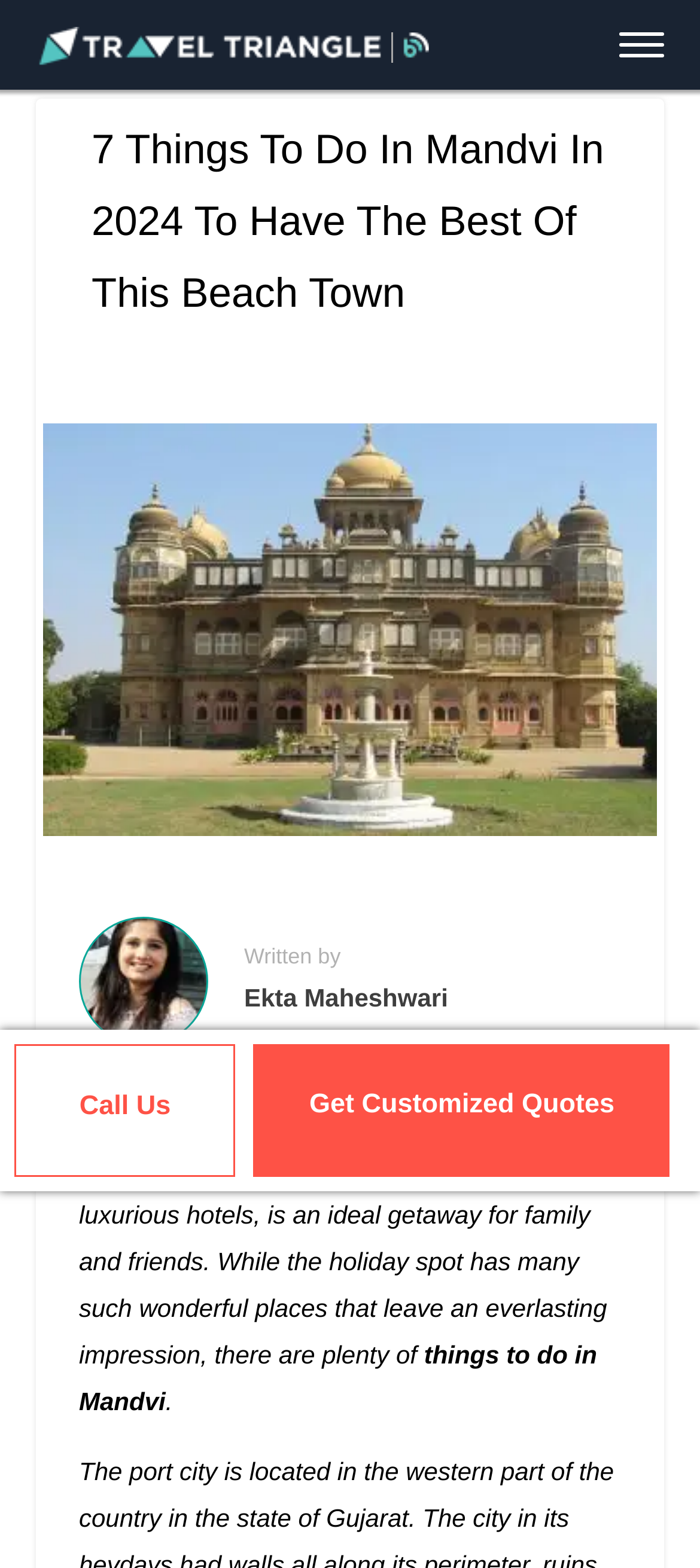What type of vacation spot is Mandvi?
Refer to the image and answer the question using a single word or phrase.

Dreamy vacation spot